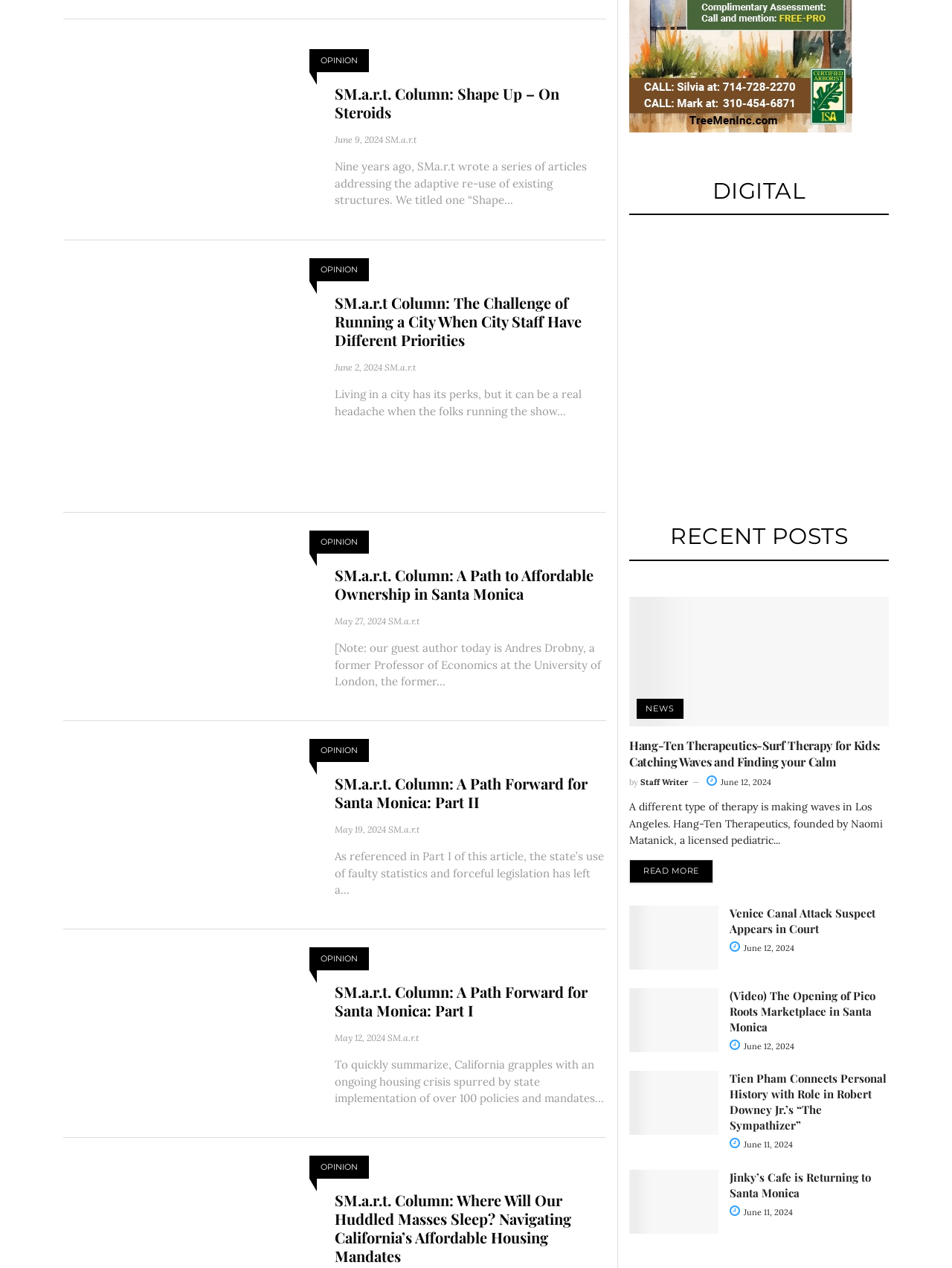Please mark the bounding box coordinates of the area that should be clicked to carry out the instruction: "Read the news about 'Venice Canal Attack Suspect Appears in Court'".

[0.661, 0.714, 0.755, 0.765]